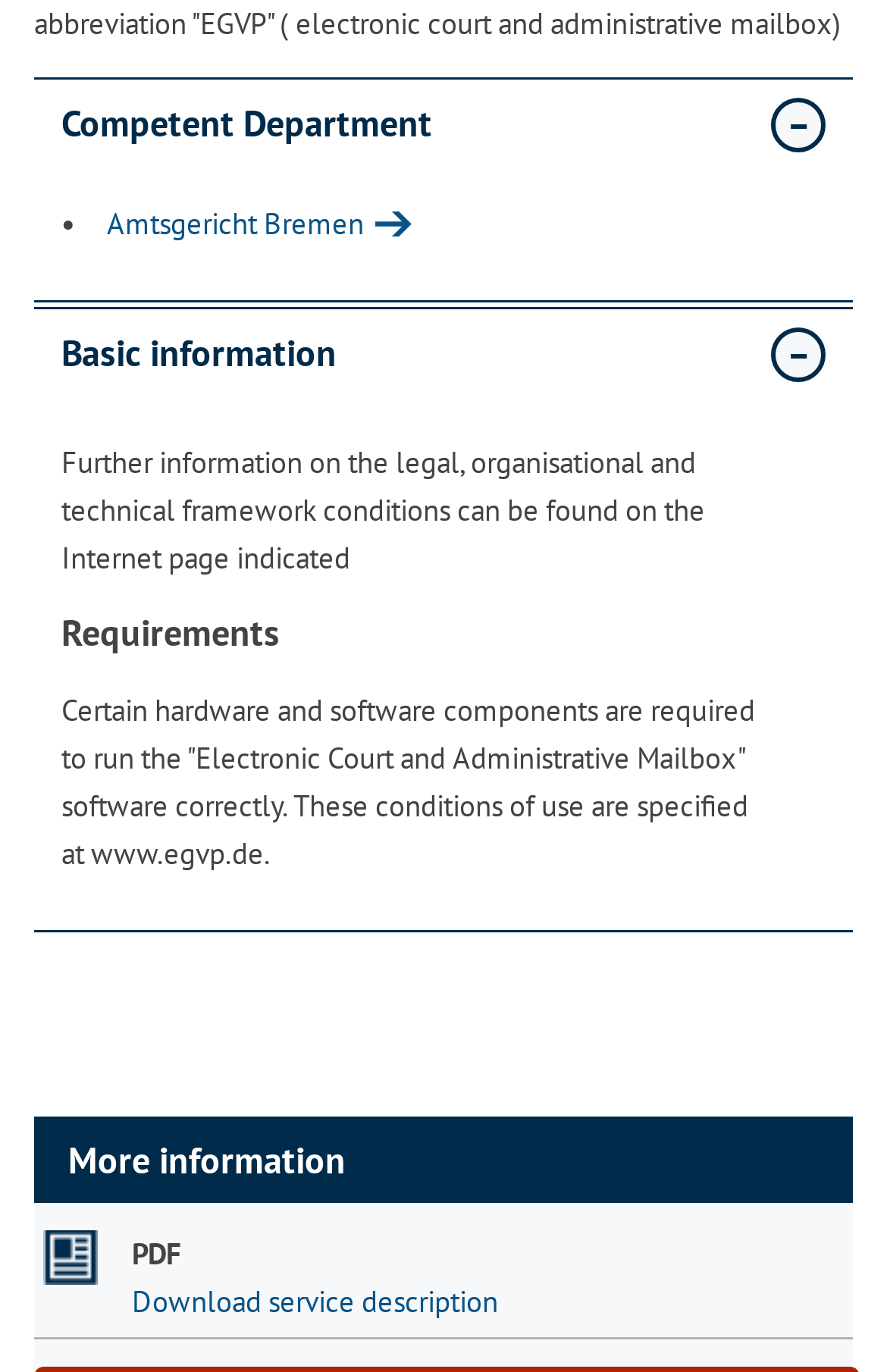Provide the bounding box coordinates of the UI element that matches the description: "Download service description".

[0.149, 0.931, 0.936, 0.966]